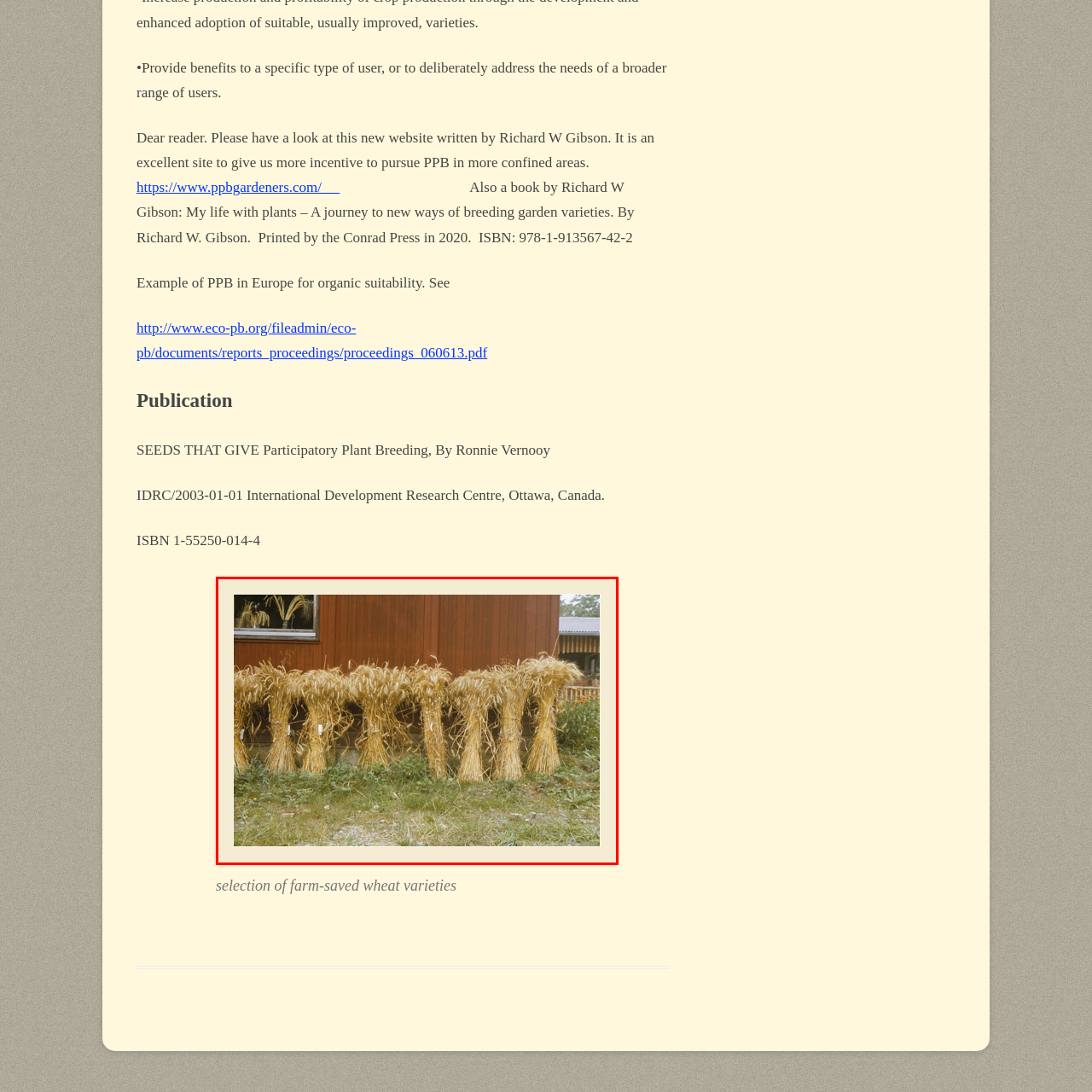What is the state of the wheat?
Carefully examine the image within the red bounding box and provide a comprehensive answer based on what you observe.

The caption characterizes the wheat as being in a 'dry and harvested state', suggesting that the wheat has been collected and dried for storage or further processing.